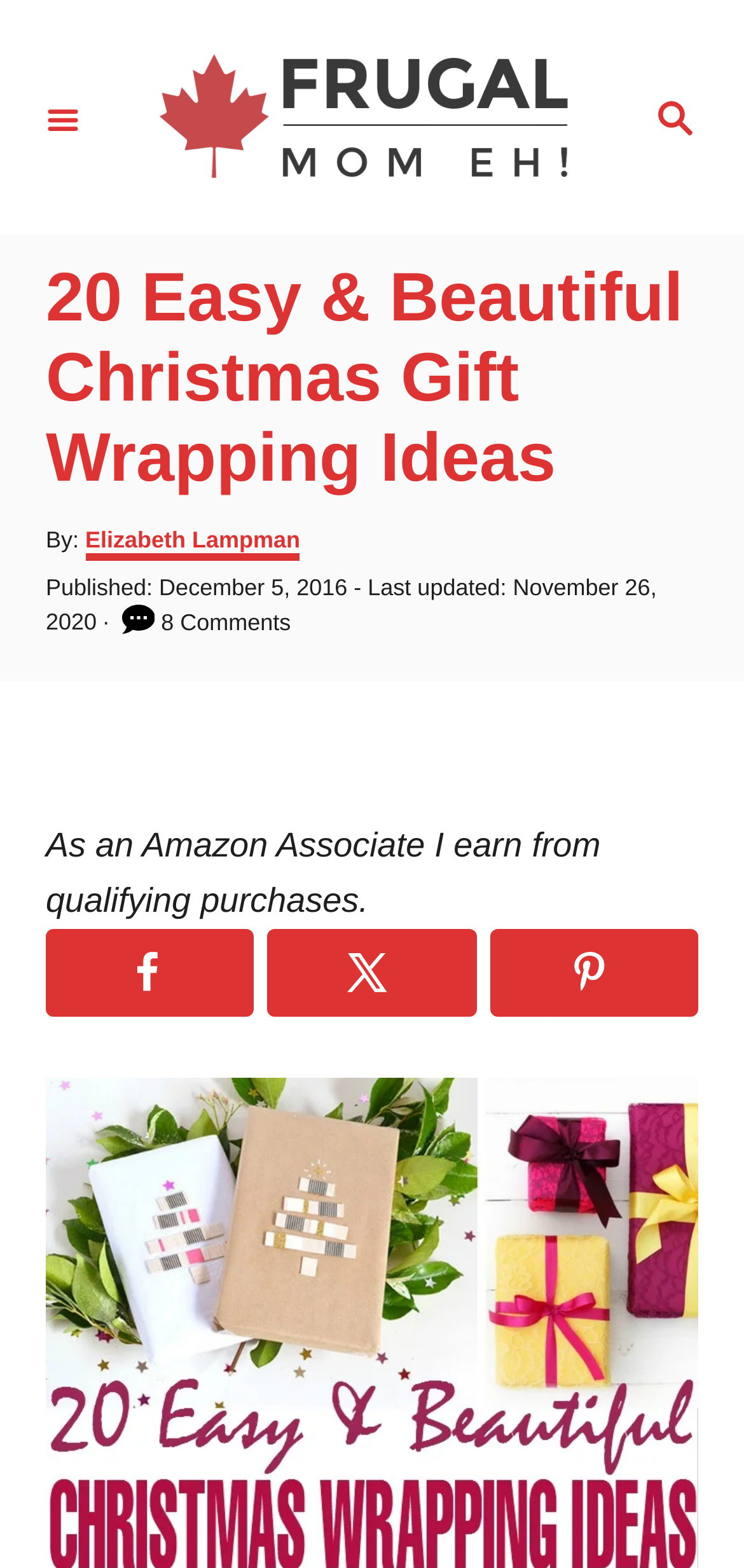Determine the bounding box of the UI component based on this description: "Search Magnifying Glass". The bounding box coordinates should be four float values between 0 and 1, i.e., [left, top, right, bottom].

[0.815, 0.031, 1.0, 0.119]